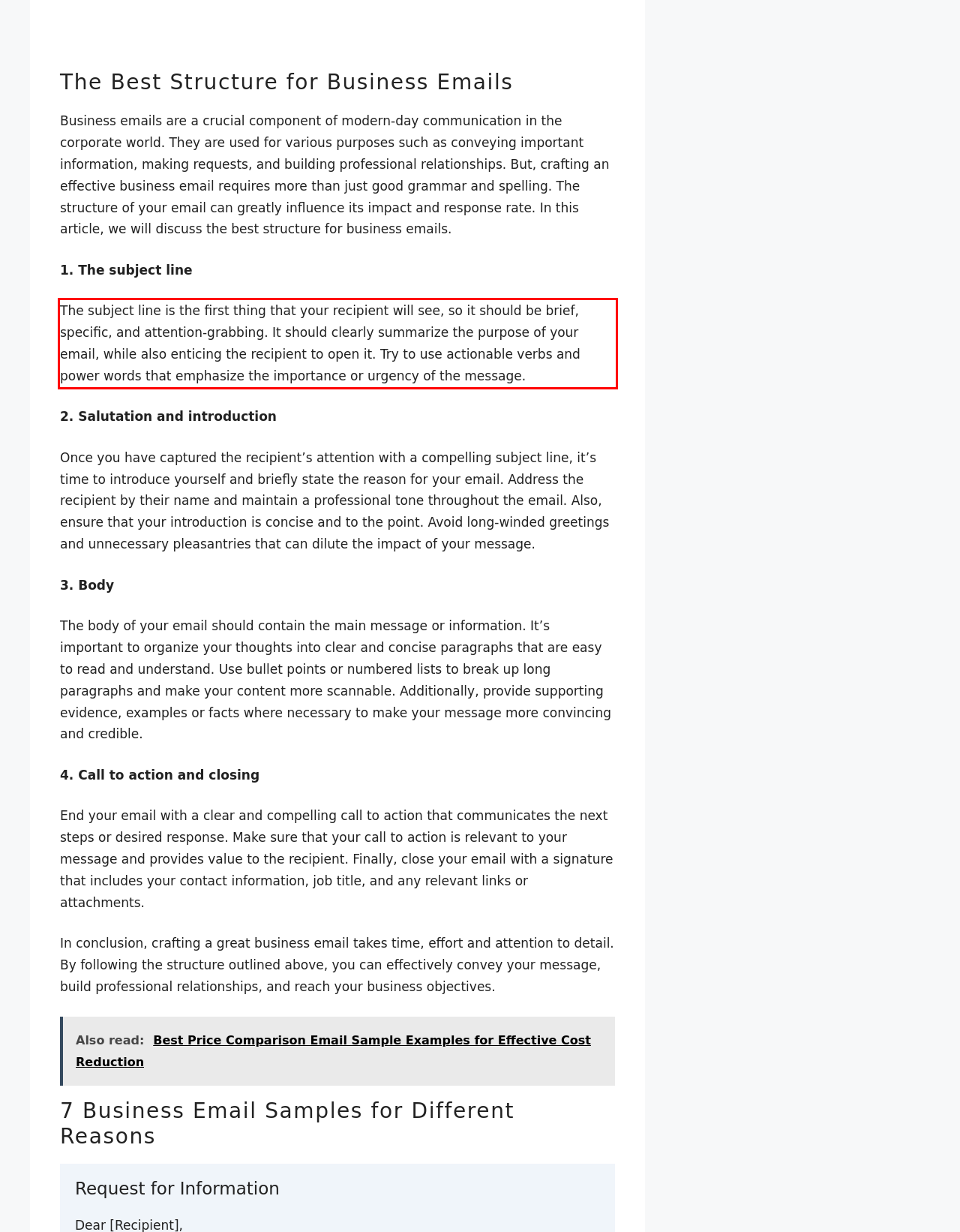Given a webpage screenshot with a red bounding box, perform OCR to read and deliver the text enclosed by the red bounding box.

The subject line is the first thing that your recipient will see, so it should be brief, specific, and attention-grabbing. It should clearly summarize the purpose of your email, while also enticing the recipient to open it. Try to use actionable verbs and power words that emphasize the importance or urgency of the message.